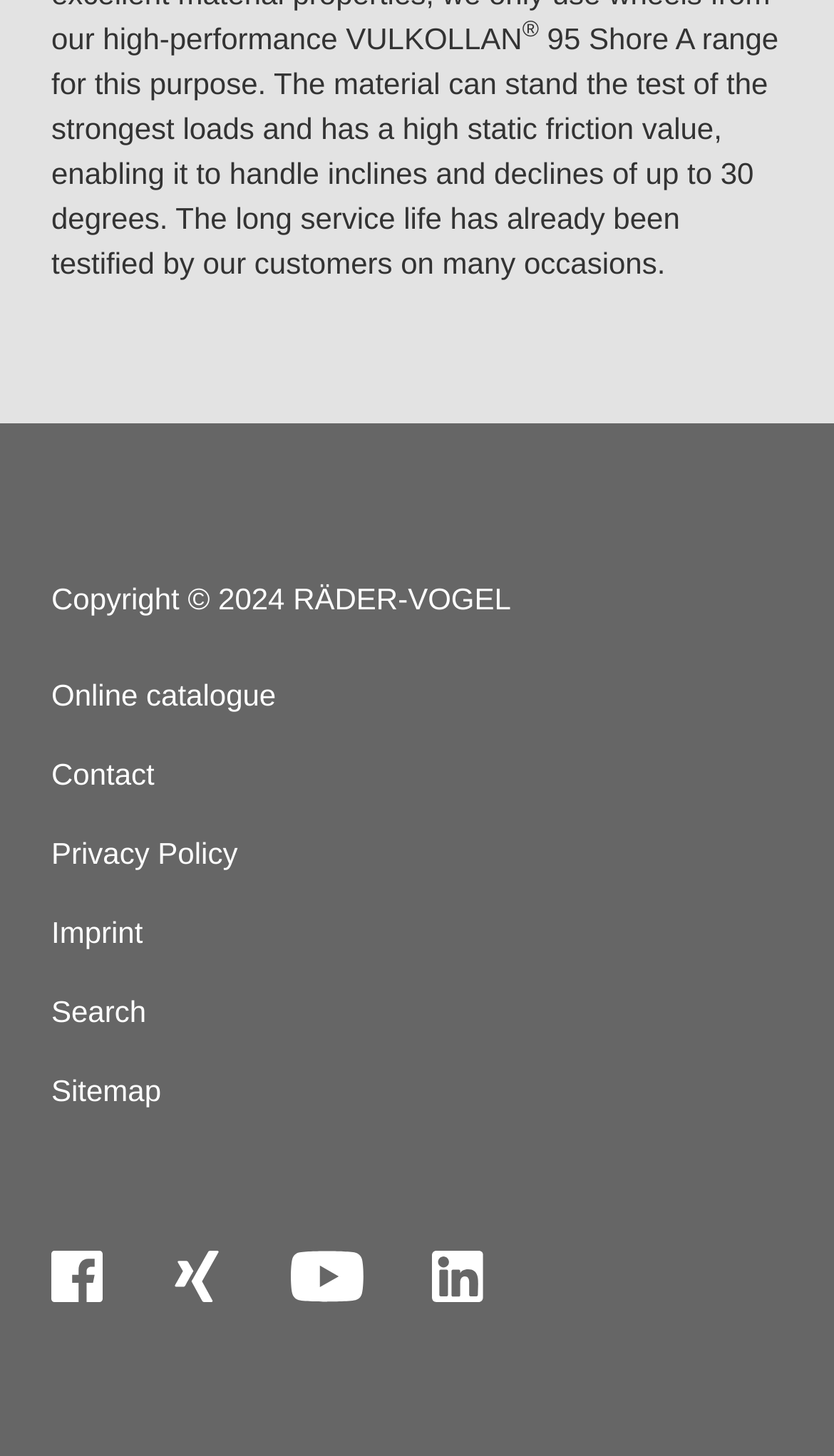Please find the bounding box coordinates (top-left x, top-left y, bottom-right x, bottom-right y) in the screenshot for the UI element described as follows: Contact

[0.062, 0.504, 0.938, 0.559]